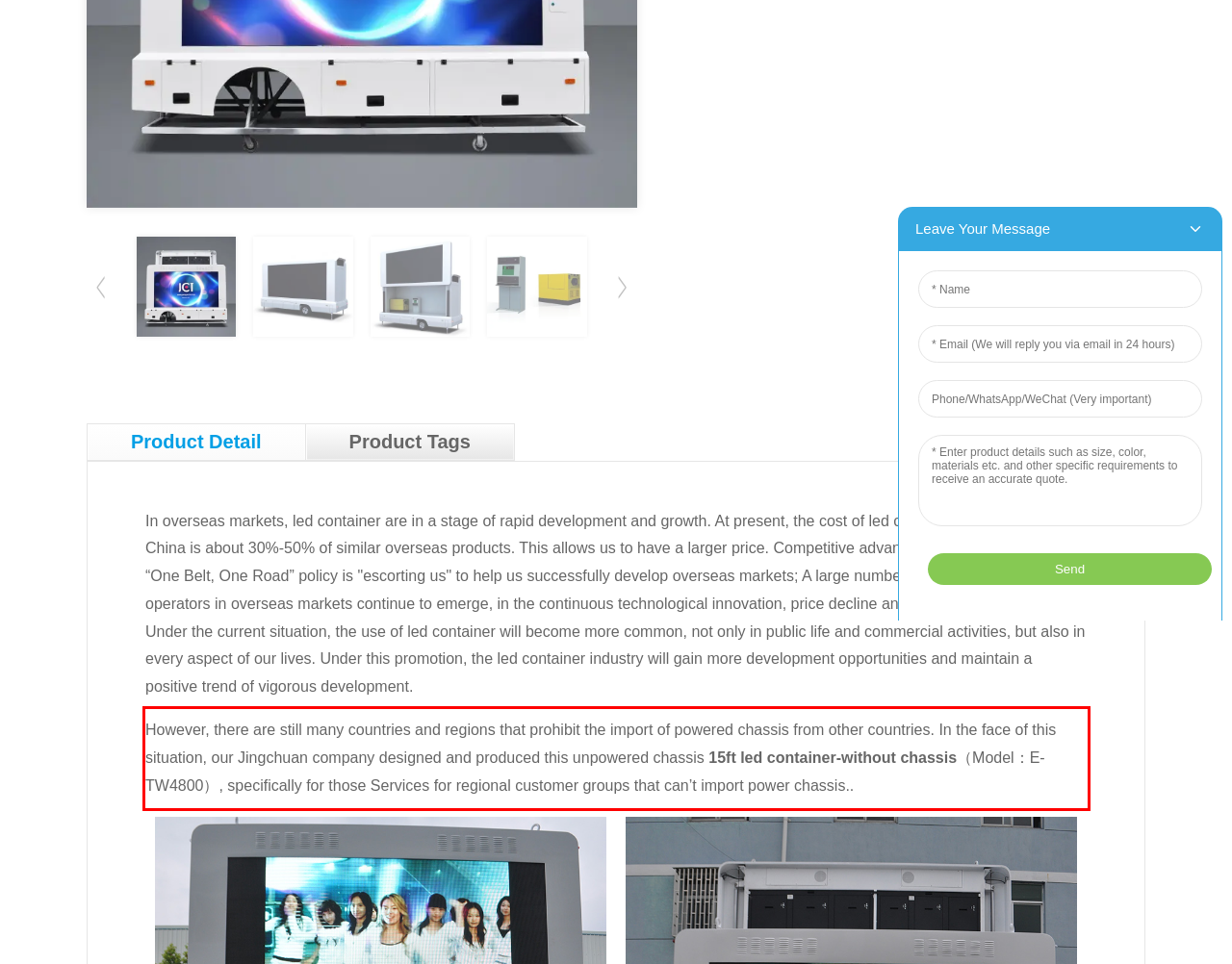With the given screenshot of a webpage, locate the red rectangle bounding box and extract the text content using OCR.

However, there are still many countries and regions that prohibit the import of powered chassis from other countries. In the face of this situation, our Jingchuan company designed and produced this unpowered chassis 15ft led container-without chassis（Model：E-TW4800）, specifically for those Services for regional customer groups that can’t import power chassis..